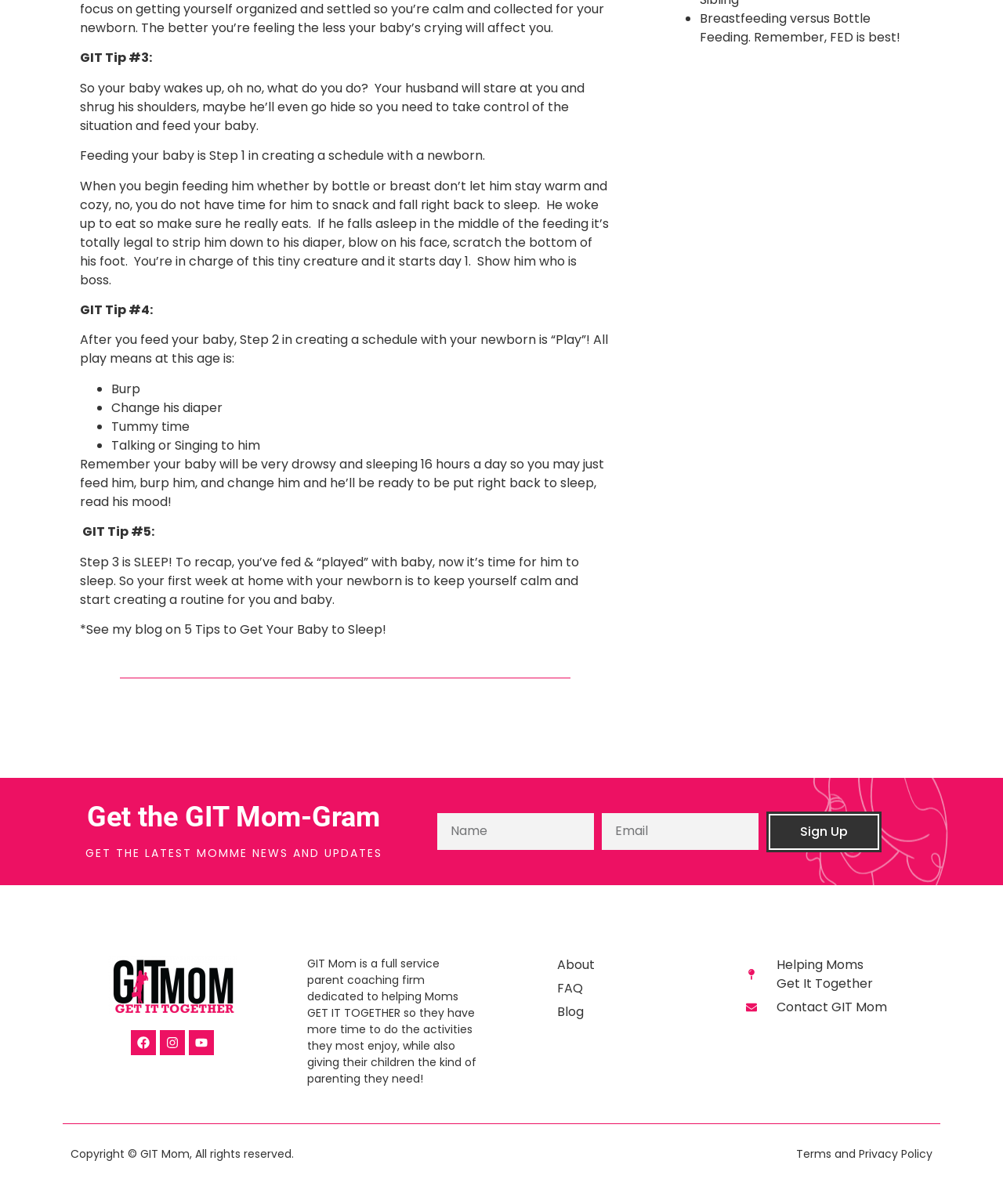What is the purpose of the 'Get the GIT Mom-Gram' section?
Using the visual information, answer the question in a single word or phrase.

To sign up for a newsletter